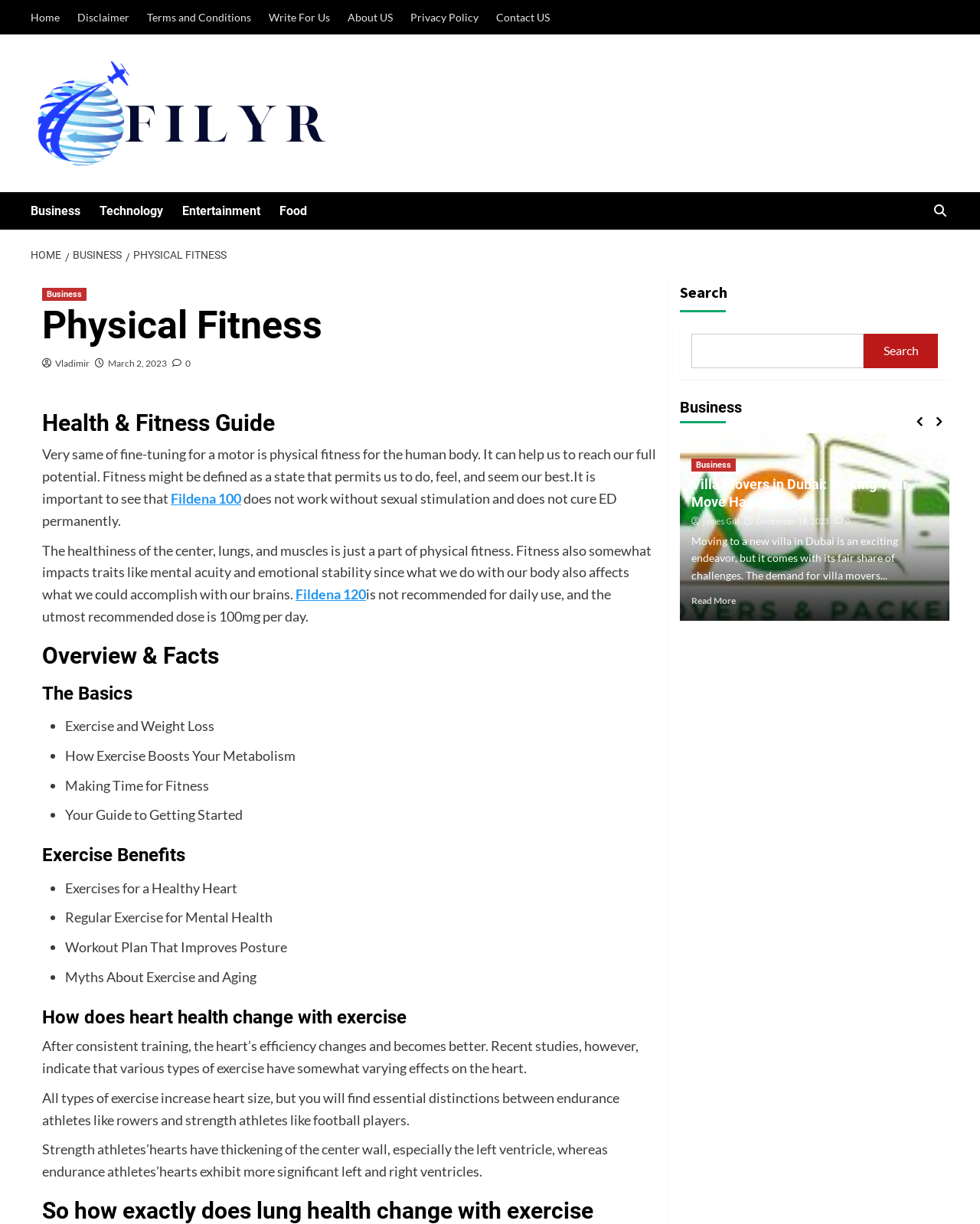Please specify the bounding box coordinates of the clickable section necessary to execute the following command: "Read more about 'Villa Movers in Dubai: Making Your Move Hassle-Free'".

[0.705, 0.486, 0.75, 0.495]